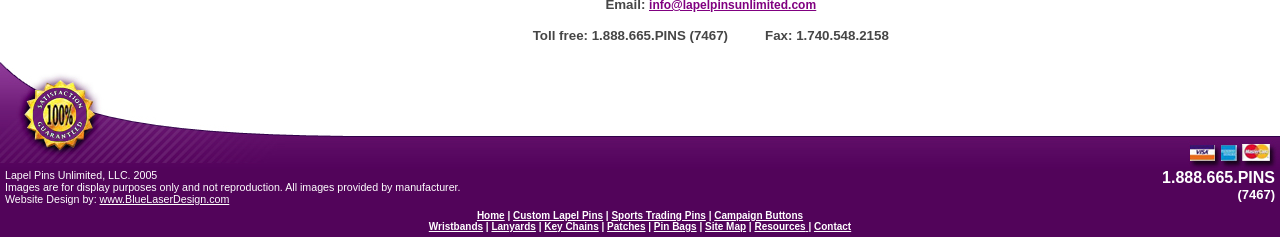Find the bounding box coordinates of the clickable element required to execute the following instruction: "Contact us". Provide the coordinates as four float numbers between 0 and 1, i.e., [left, top, right, bottom].

[0.636, 0.932, 0.665, 0.979]